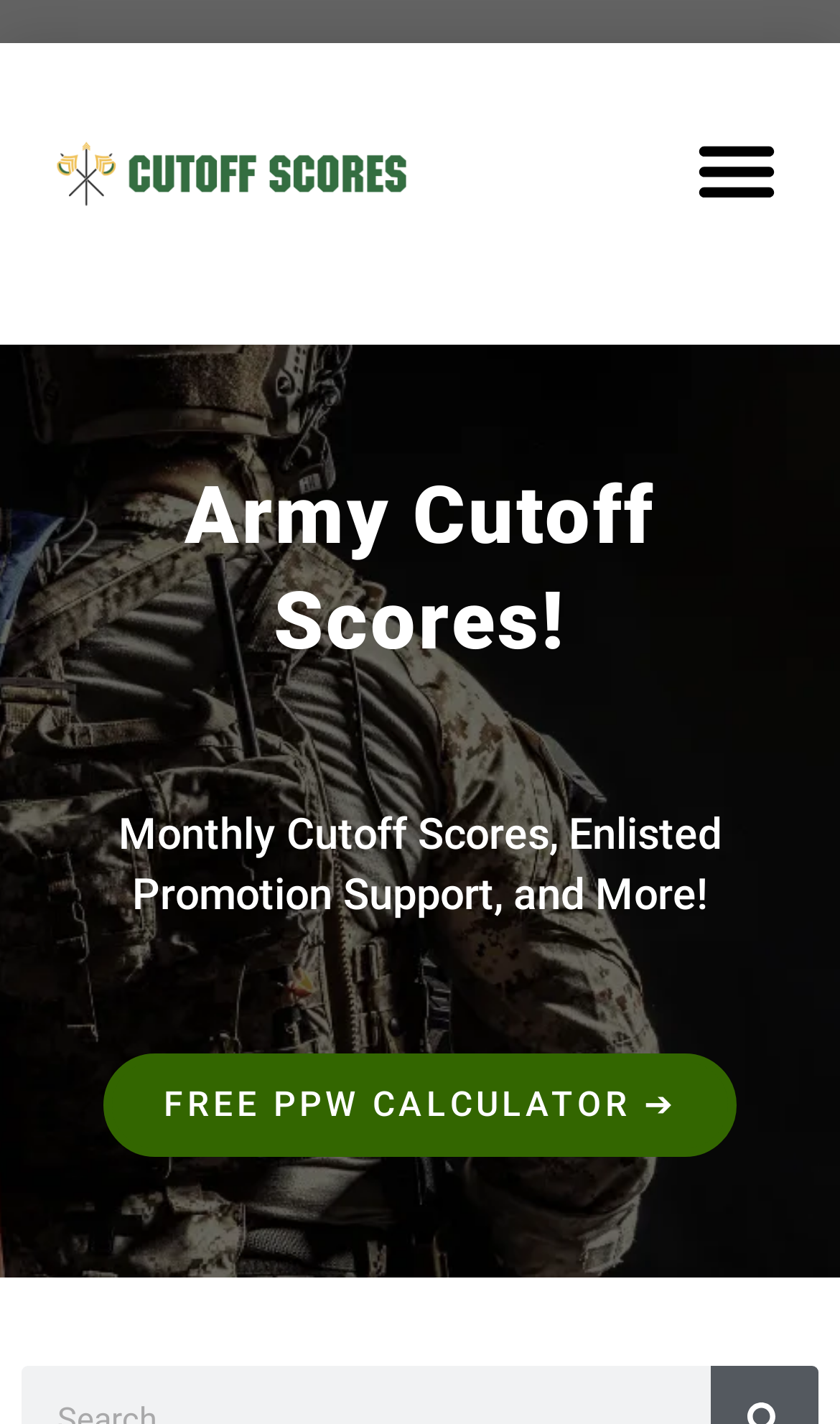Extract the bounding box coordinates for the described element: "Menu". The coordinates should be represented as four float numbers between 0 and 1: [left, top, right, bottom].

[0.803, 0.076, 0.949, 0.163]